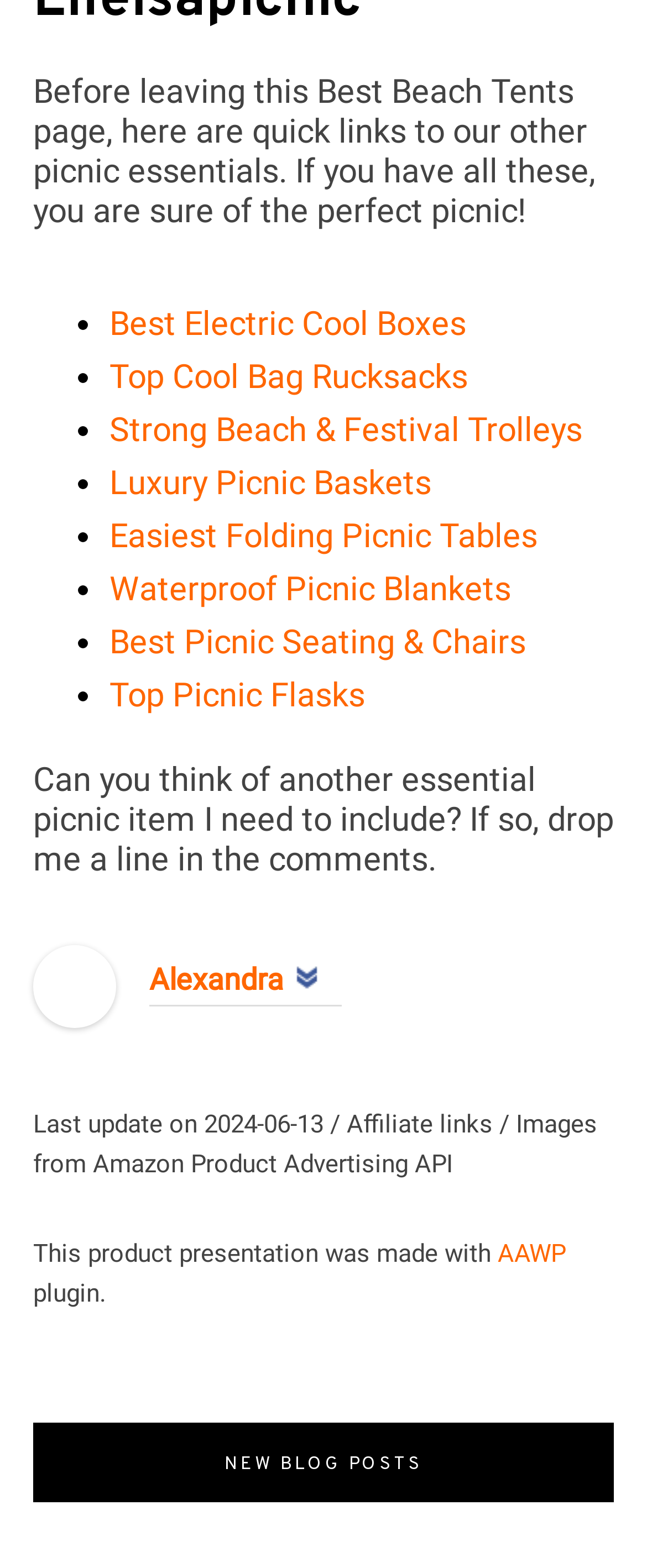Reply to the question with a single word or phrase:
What is the topic of the webpage?

Best Beach Tents